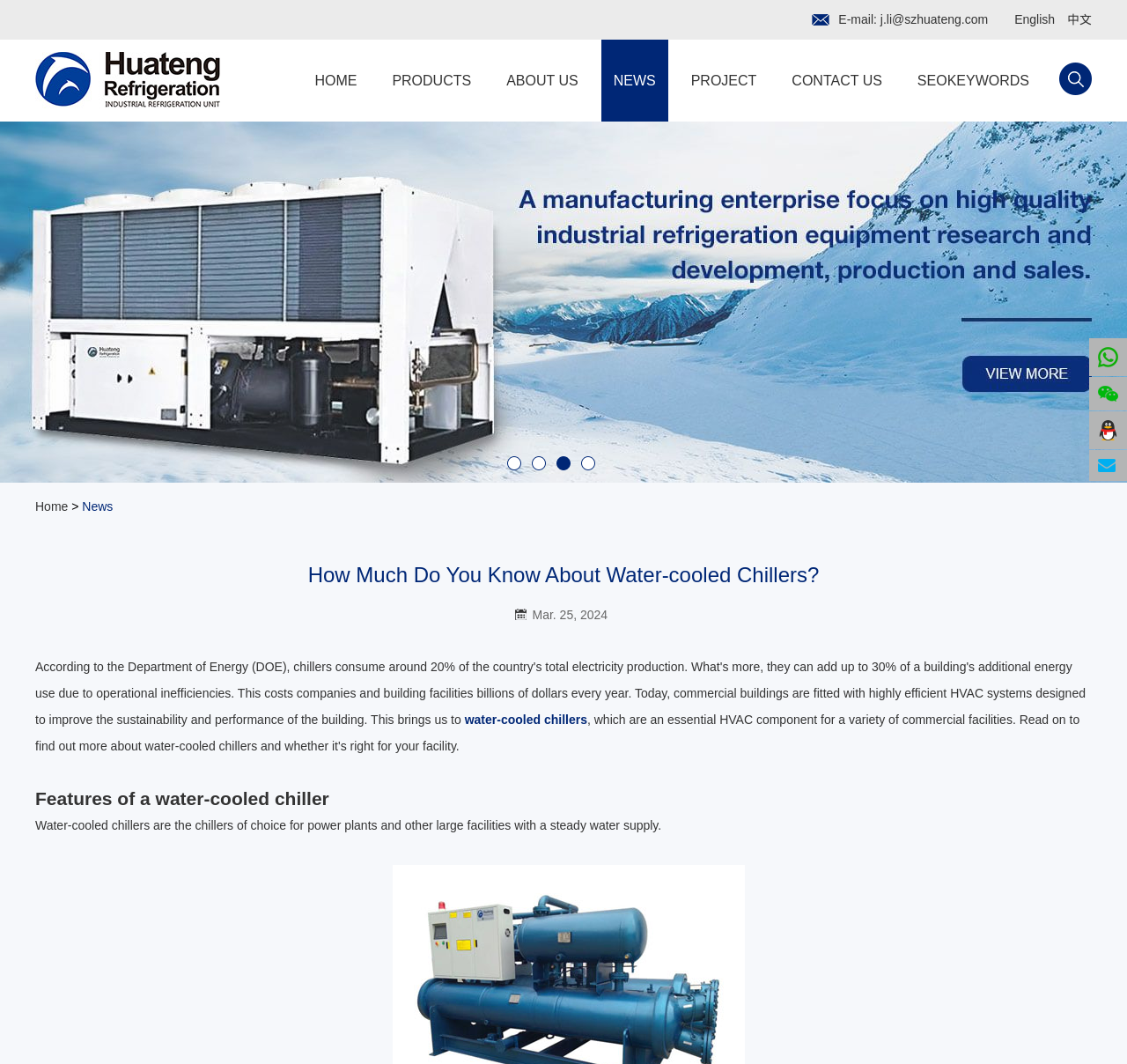Bounding box coordinates must be specified in the format (top-left x, top-left y, bottom-right x, bottom-right y). All values should be floating point numbers between 0 and 1. What are the bounding box coordinates of the UI element described as: title="+86 15262310939"

[0.966, 0.354, 1.0, 0.386]